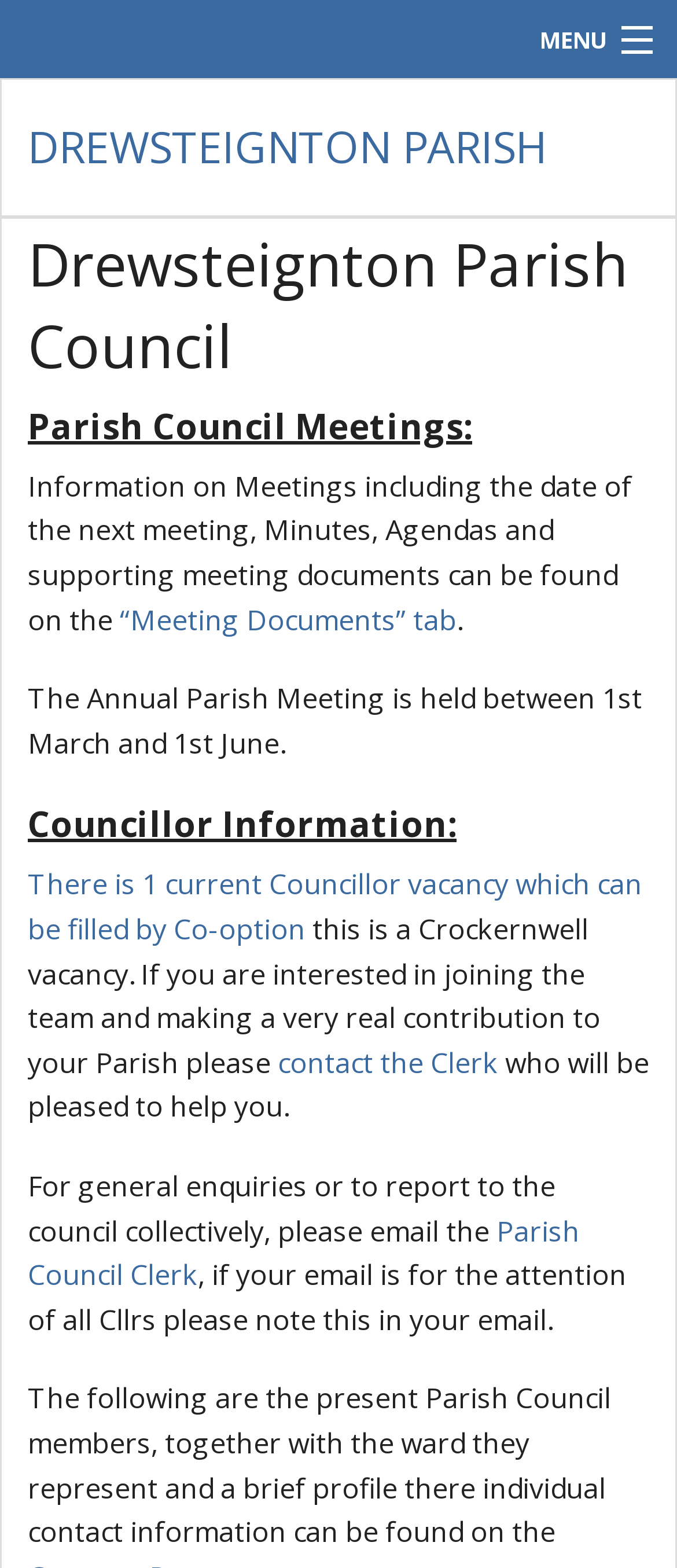Specify the bounding box coordinates for the region that must be clicked to perform the given instruction: "Read about Councillor Information".

[0.041, 0.511, 0.959, 0.542]